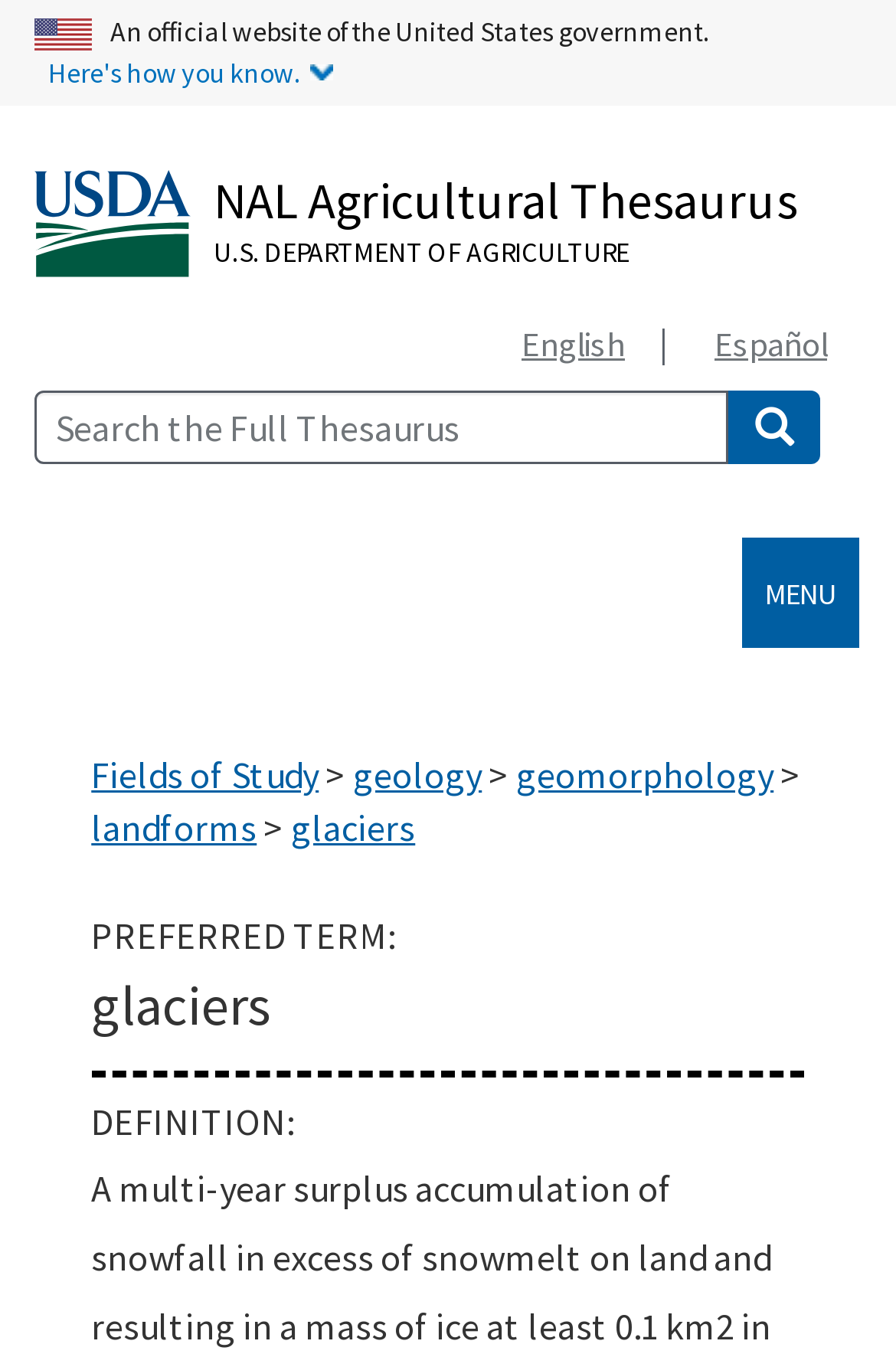Consider the image and give a detailed and elaborate answer to the question: 
What is the language of the webpage?

I determined the language of the webpage by looking at the language options provided, which are 'English' and 'Español'. Since 'English' is the first option, I assume it is the default language of the webpage.